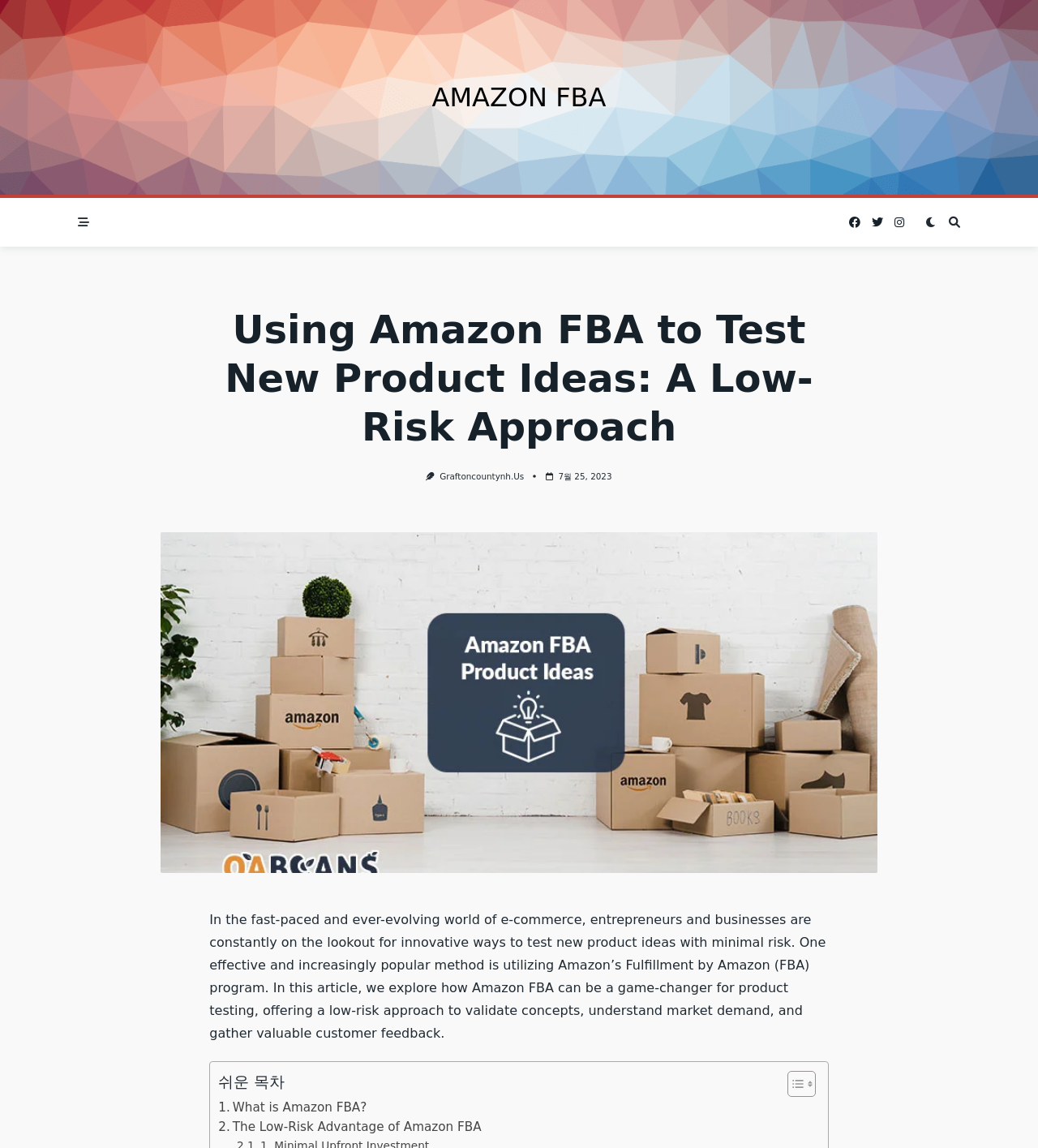What is the main topic of this webpage?
From the image, provide a succinct answer in one word or a short phrase.

Amazon FBA